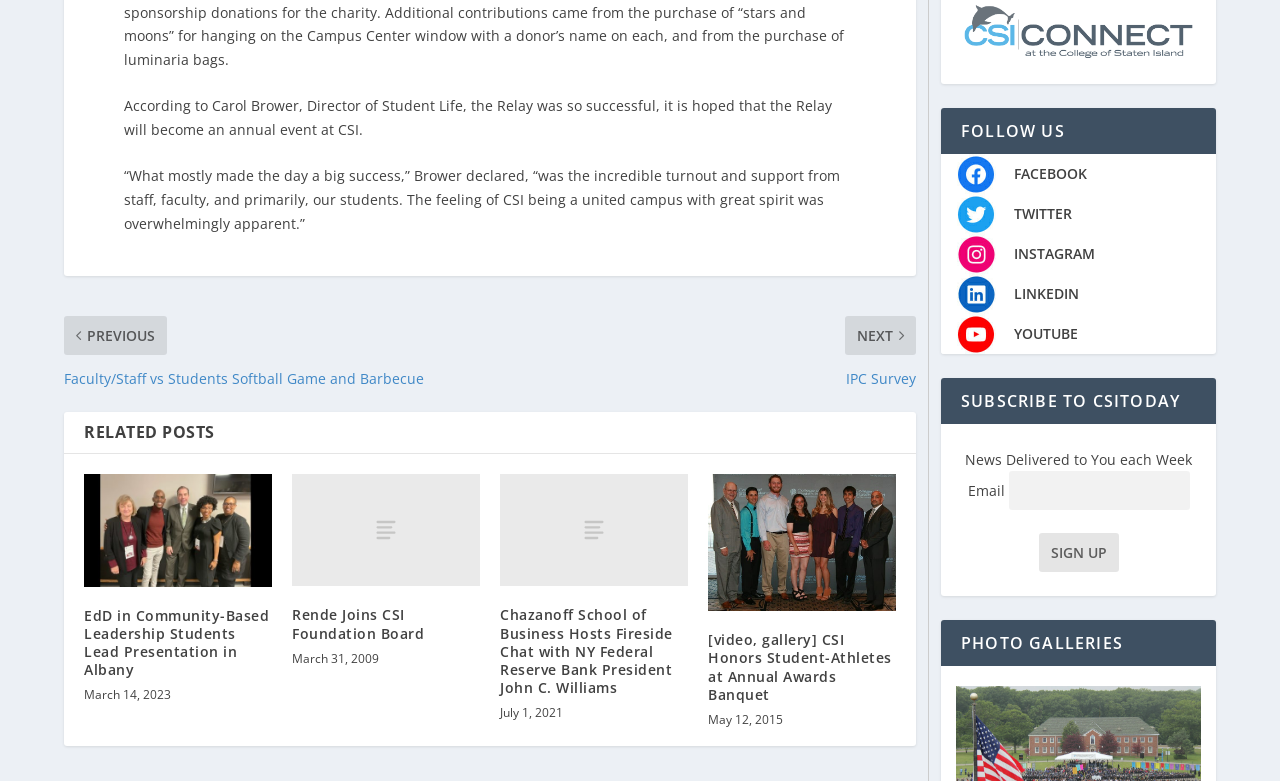How many related posts are there on the webpage?
Provide a concise answer using a single word or phrase based on the image.

4